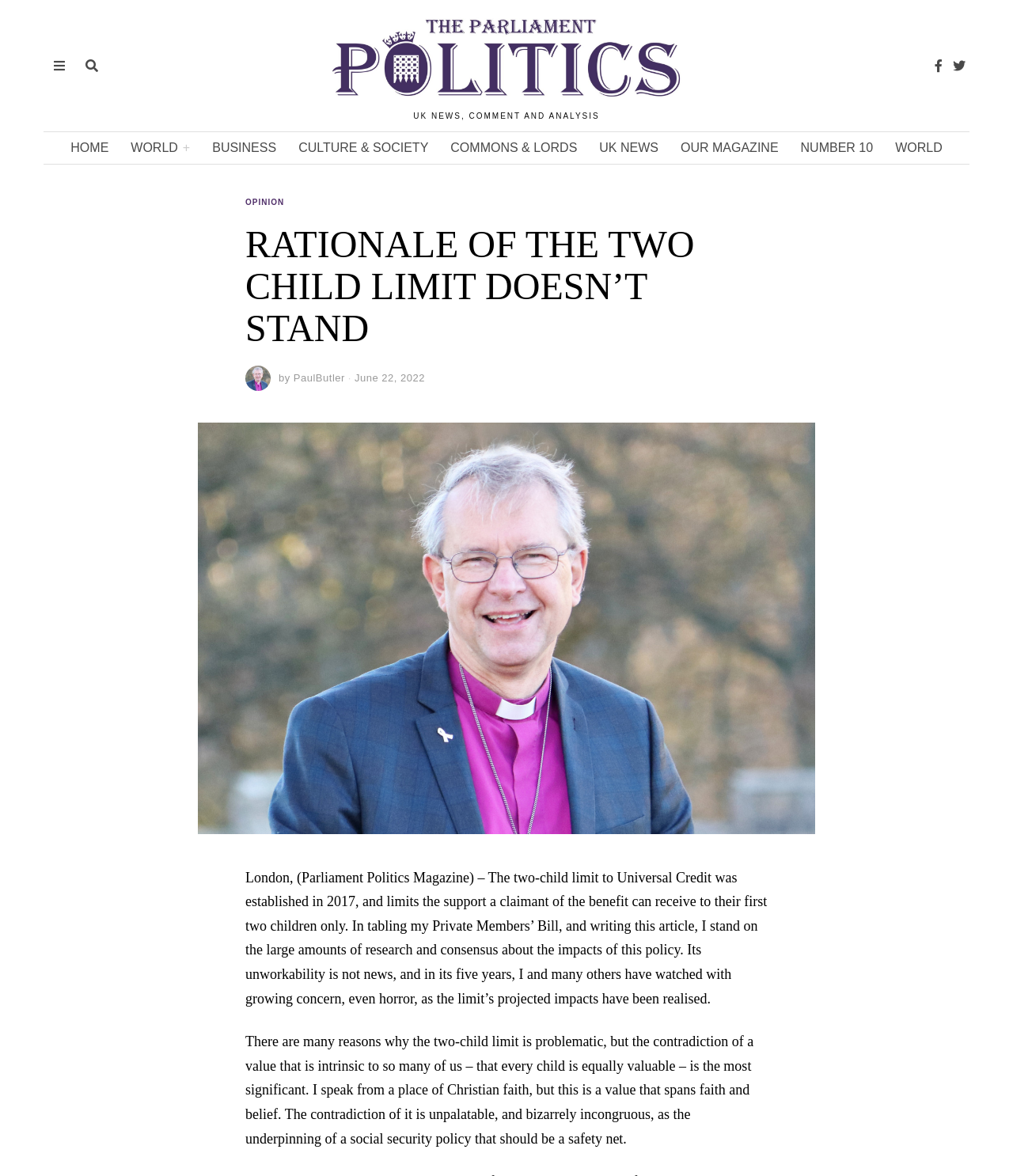Can you locate the main headline on this webpage and provide its text content?

RATIONALE OF THE TWO CHILD LIMIT DOESN’T STAND